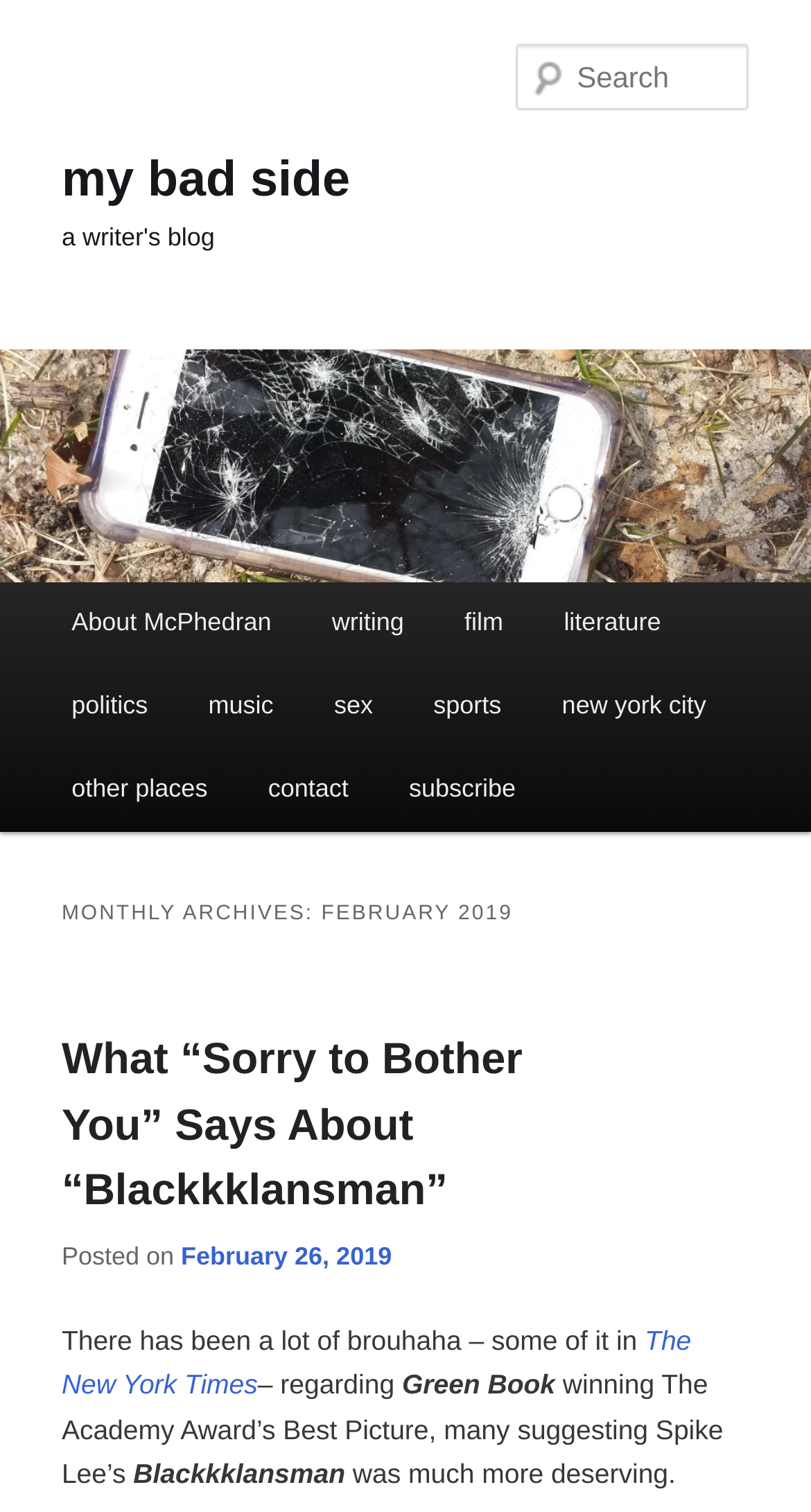Based on the element description "February 26, 2019", predict the bounding box coordinates of the UI element.

[0.223, 0.821, 0.483, 0.841]